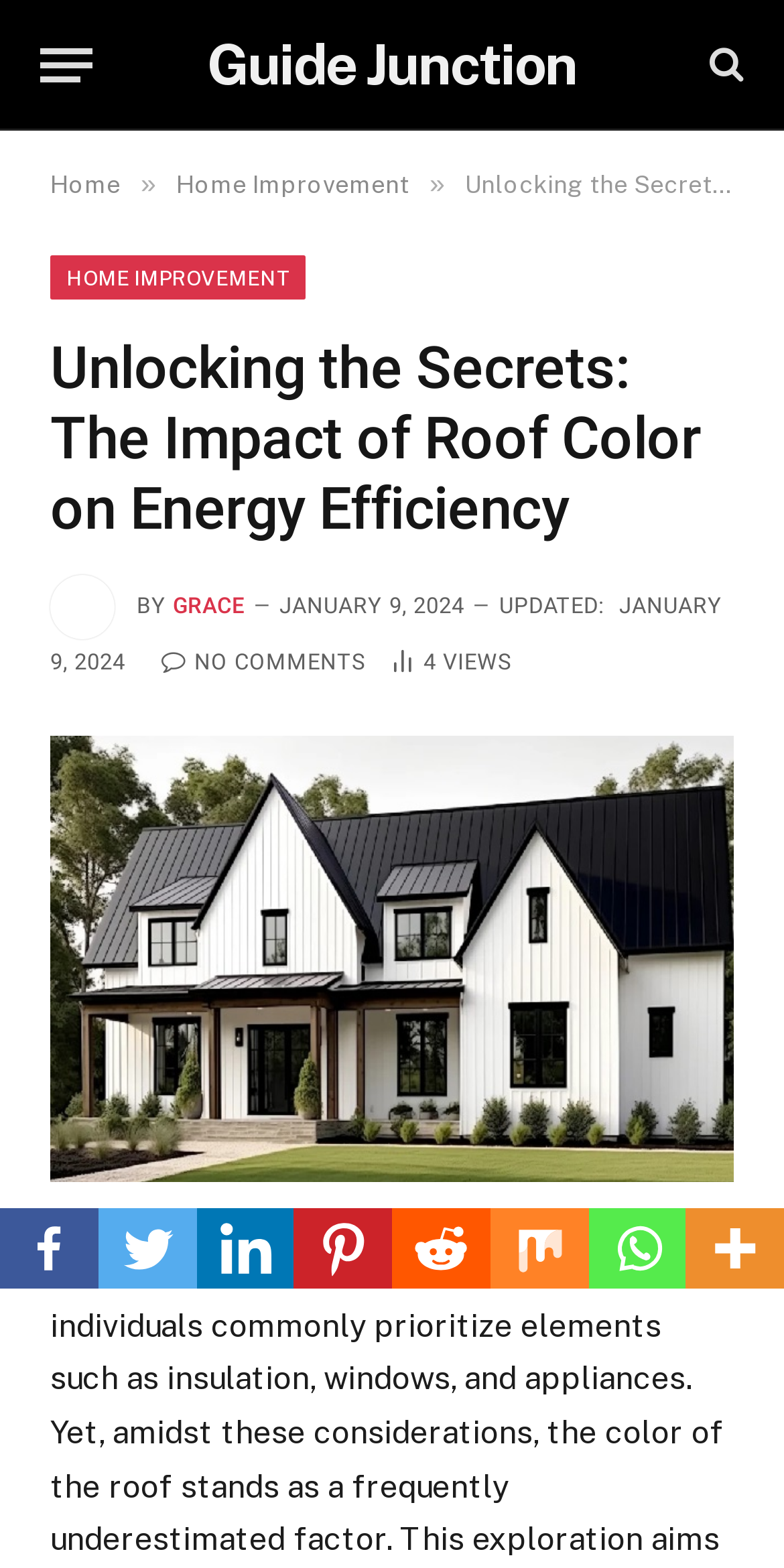Please identify the coordinates of the bounding box for the clickable region that will accomplish this instruction: "Share on Facebook".

[0.0, 0.77, 0.125, 0.822]